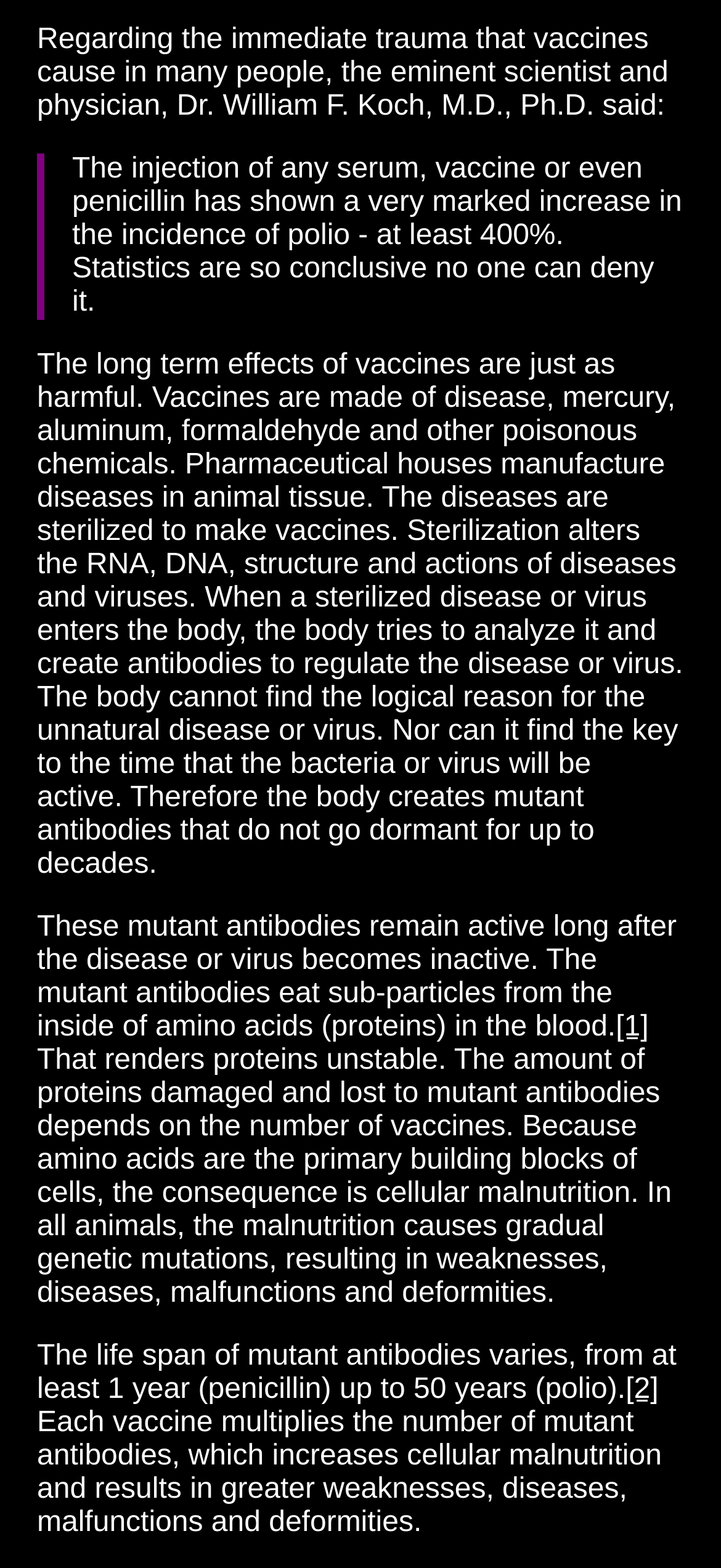What is the increase in polio incidence after vaccine injection?
Based on the visual, give a brief answer using one word or a short phrase.

at least 400%